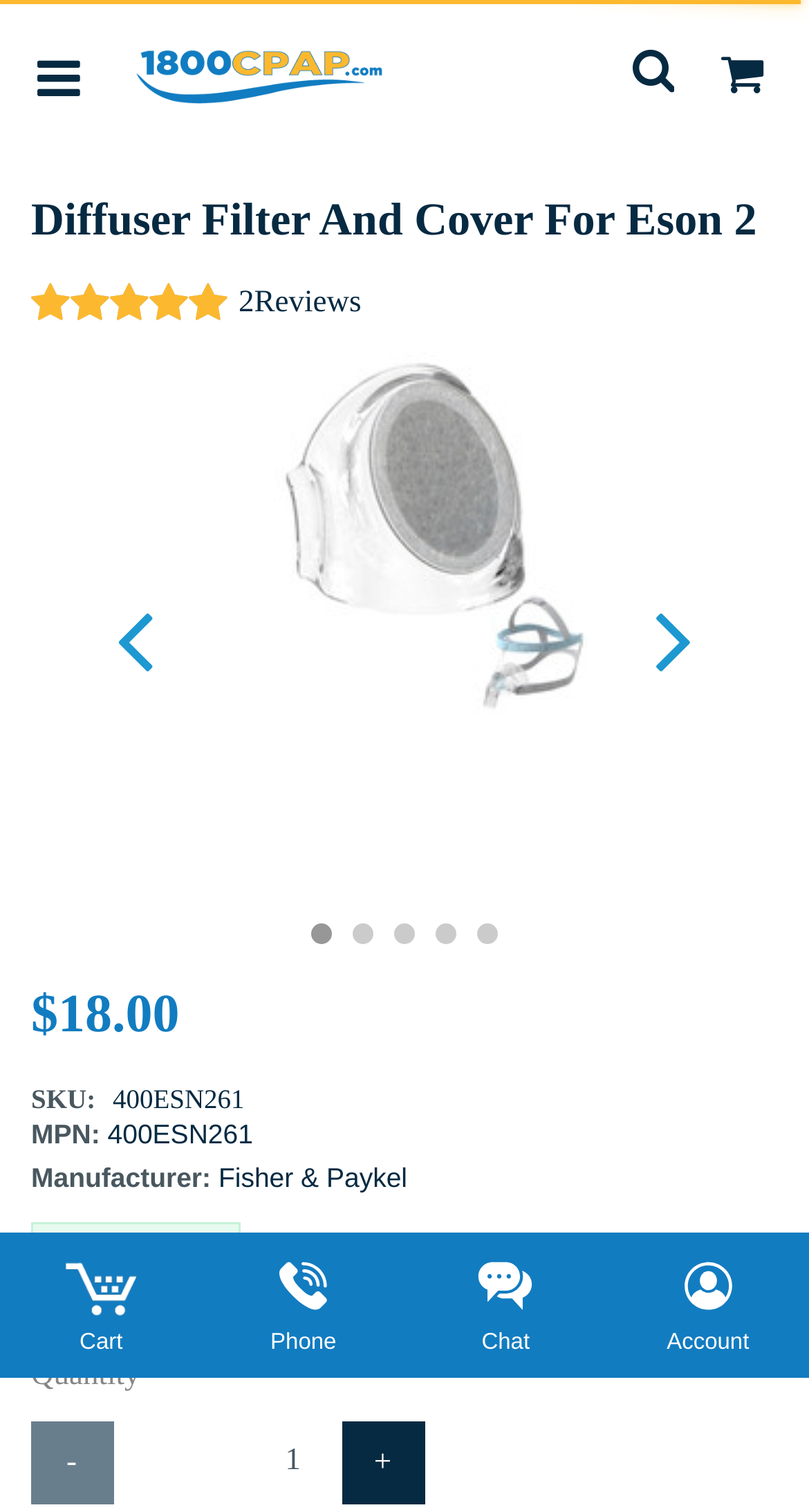Find the bounding box coordinates of the element to click in order to complete this instruction: "Go to Ash Tree Publishing". The bounding box coordinates must be four float numbers between 0 and 1, denoted as [left, top, right, bottom].

None